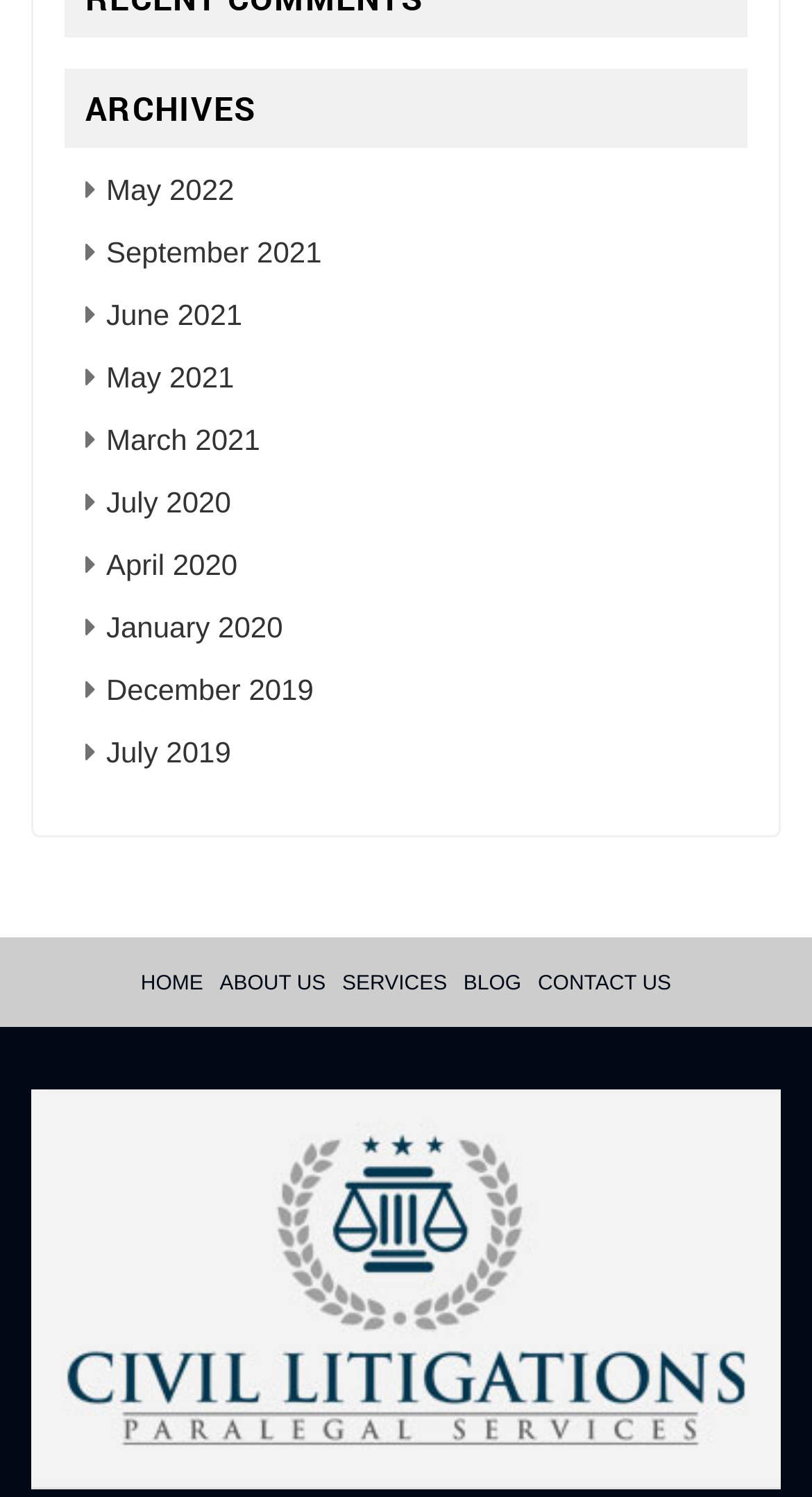Answer the question with a brief word or phrase:
How many main navigation links are there?

5